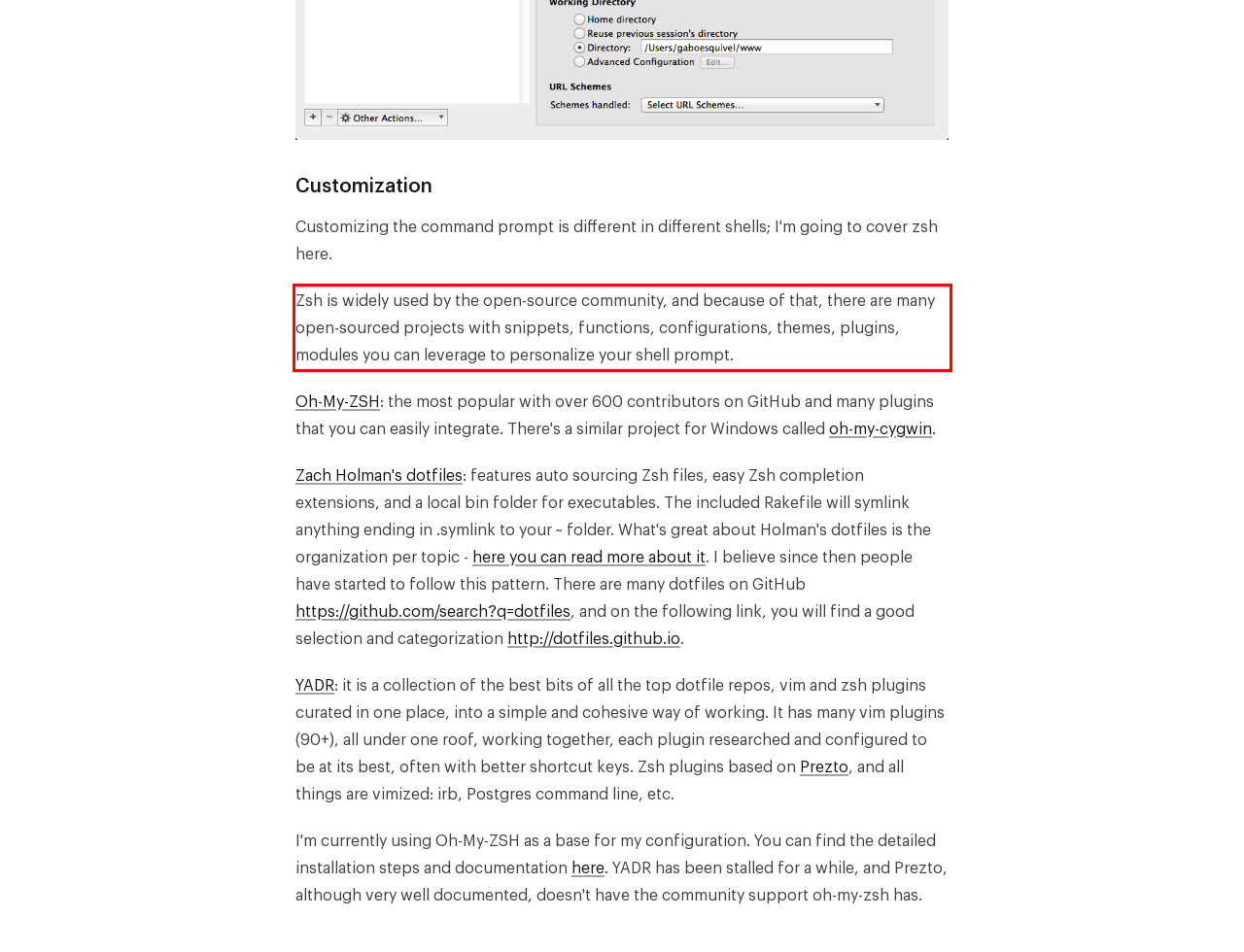Identify the text inside the red bounding box on the provided webpage screenshot by performing OCR.

Zsh is widely used by the open-source community, and because of that, there are many open-sourced projects with snippets, functions, configurations, themes, plugins, modules you can leverage to personalize your shell prompt.